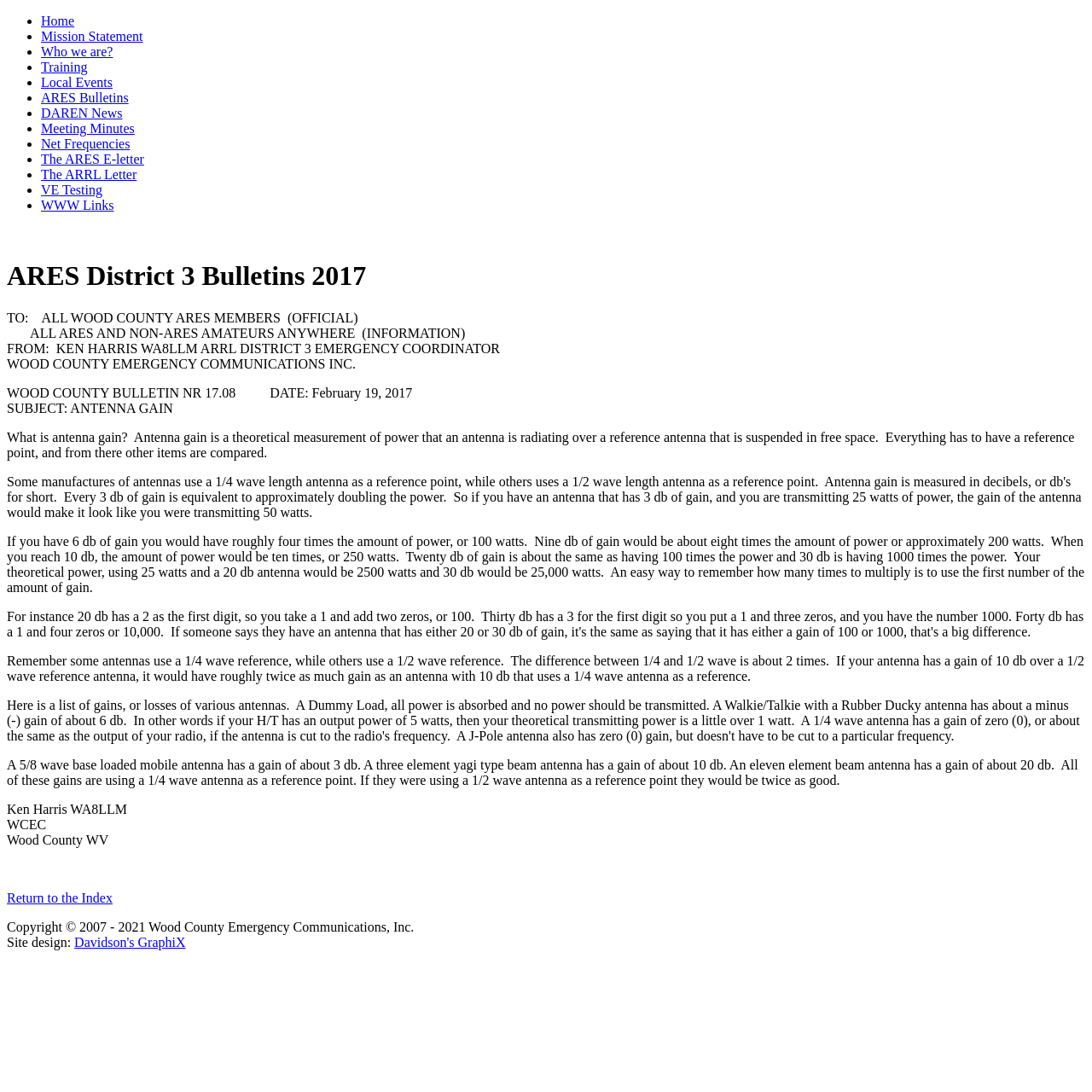Determine and generate the text content of the webpage's headline.

ARES District 3 Bulletins 2017